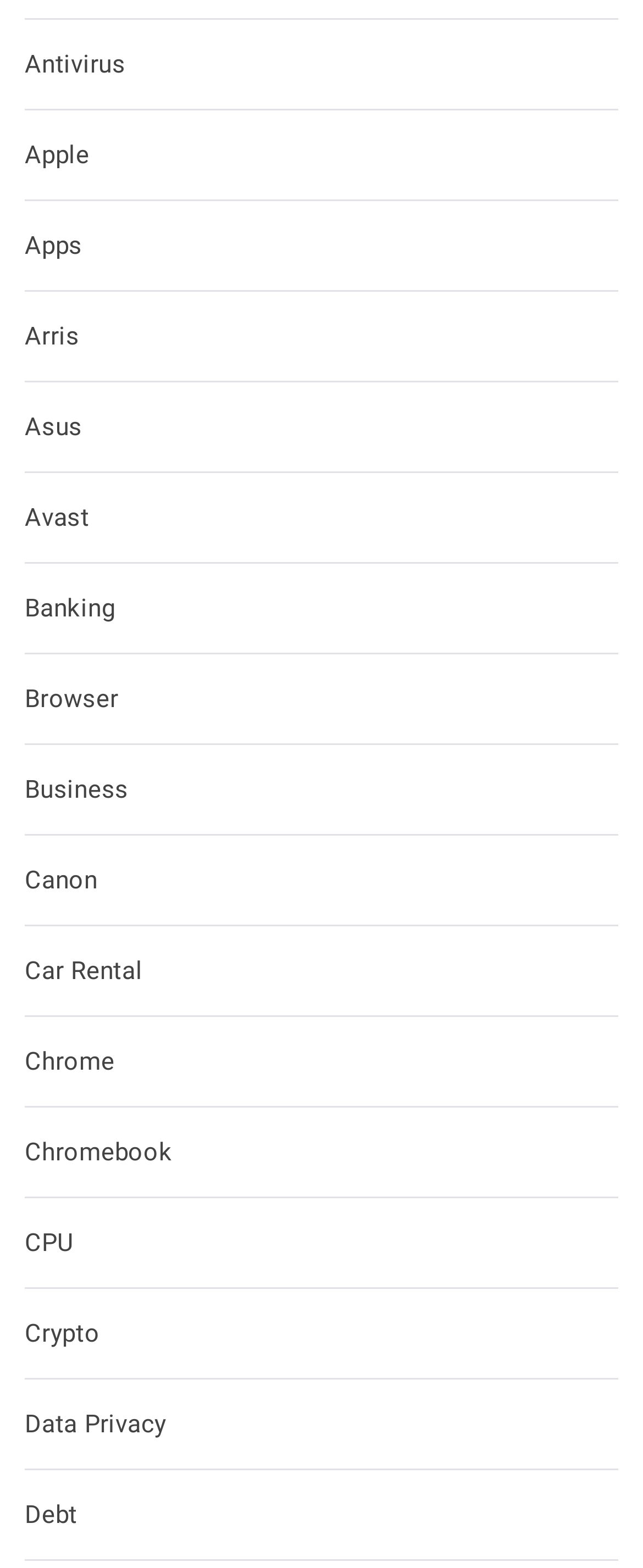Please determine the bounding box coordinates for the element that should be clicked to follow these instructions: "Explore Chrome options".

[0.038, 0.667, 0.178, 0.686]